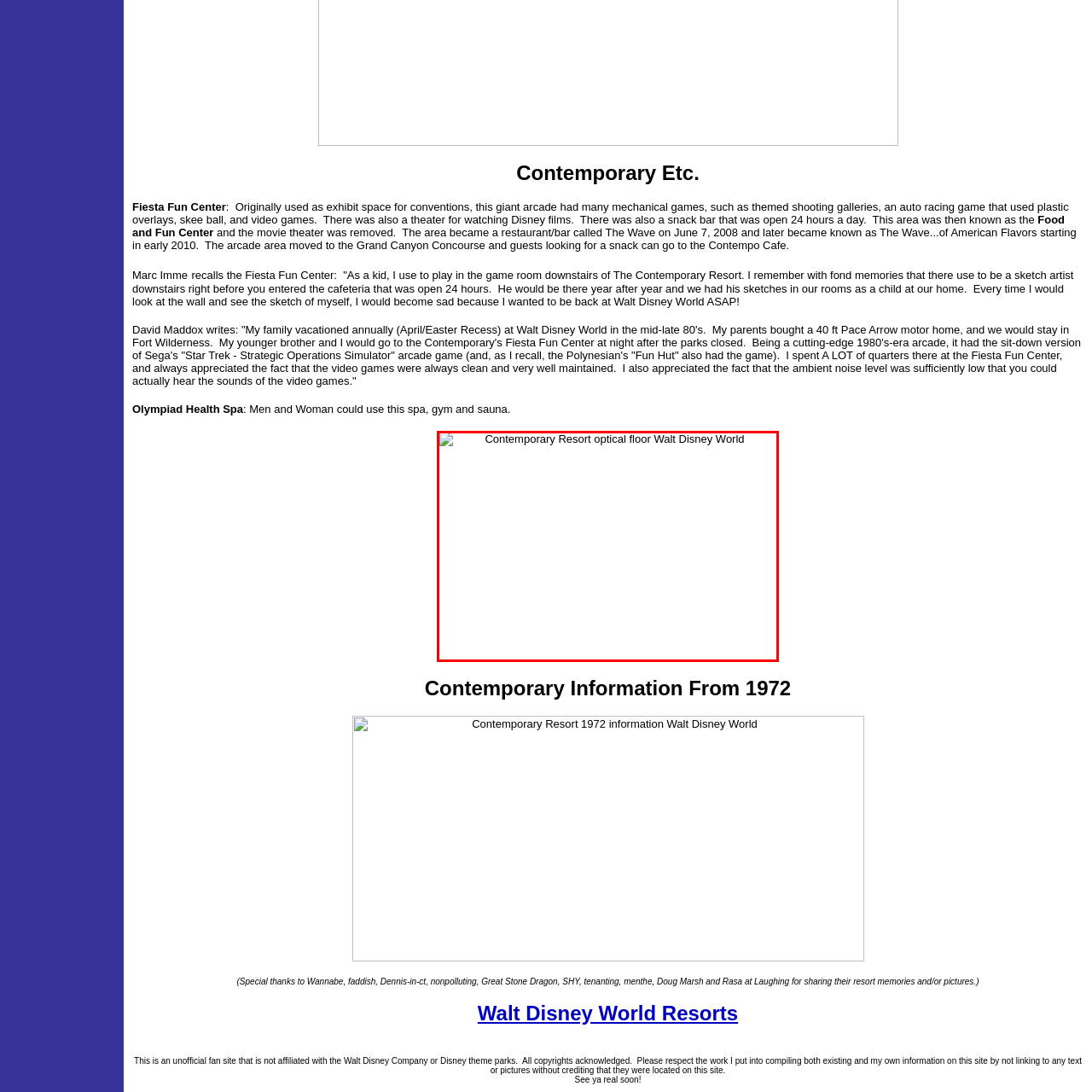Generate a comprehensive caption for the image that is marked by the red border.

The image showcases the optical floor of the Contemporary Resort at Walt Disney World. This unique design element likely reflects the innovative architectural style of the resort, emphasizing modern aesthetics combined with playful visual features. The Contemporary Resort is known for its iconic mid-century design and has been a staple of the Walt Disney World experience since 1972. The optical floor may serve as a focal point for guests, enhancing their experience as they explore the vibrant atmosphere of the resort, which historically included attractions like the Fiesta Fun Center and other recreational spaces.